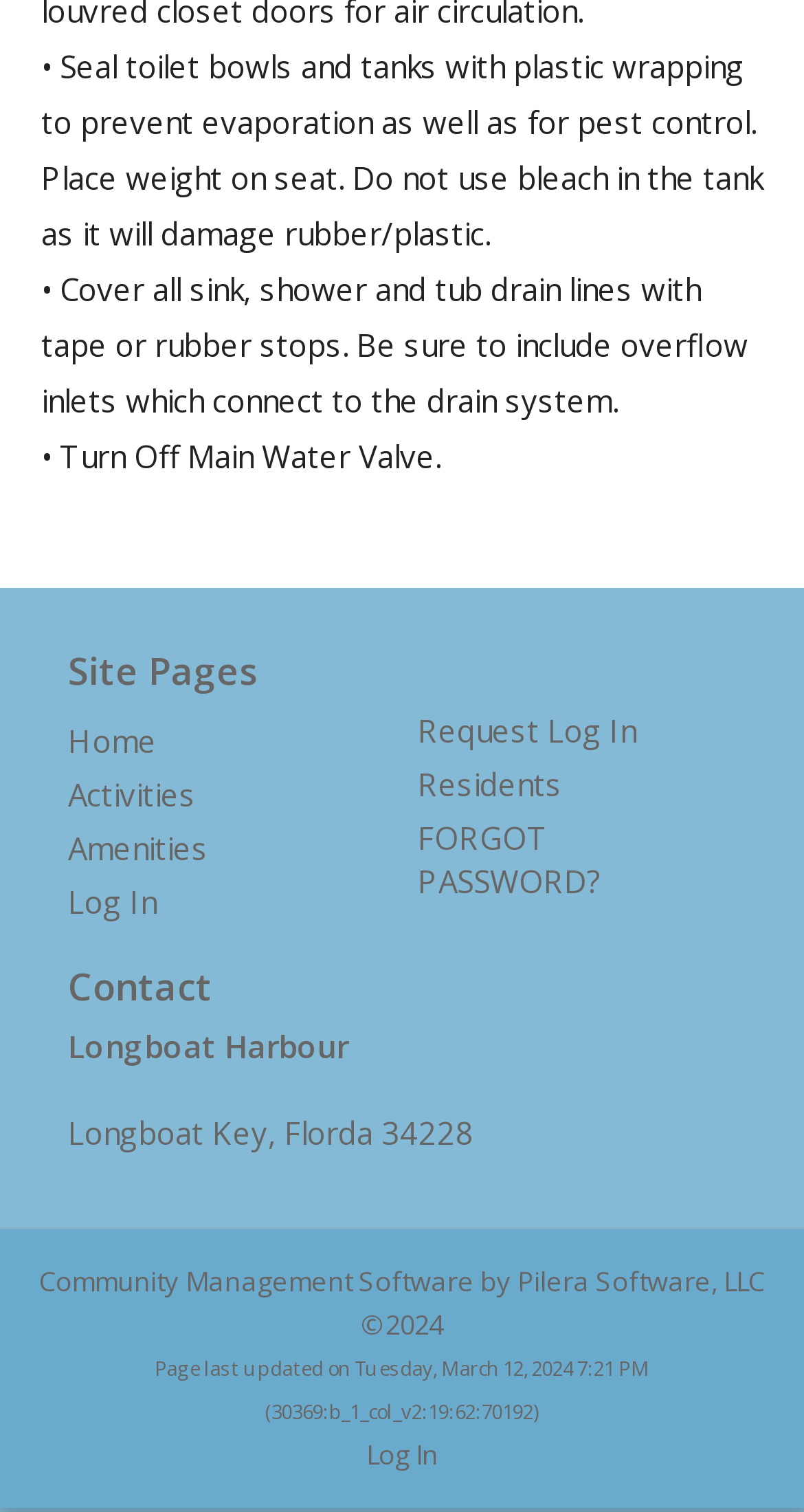What is the location of Longboat Harbour?
From the image, provide a succinct answer in one word or a short phrase.

Longboat Key, Florida 34228